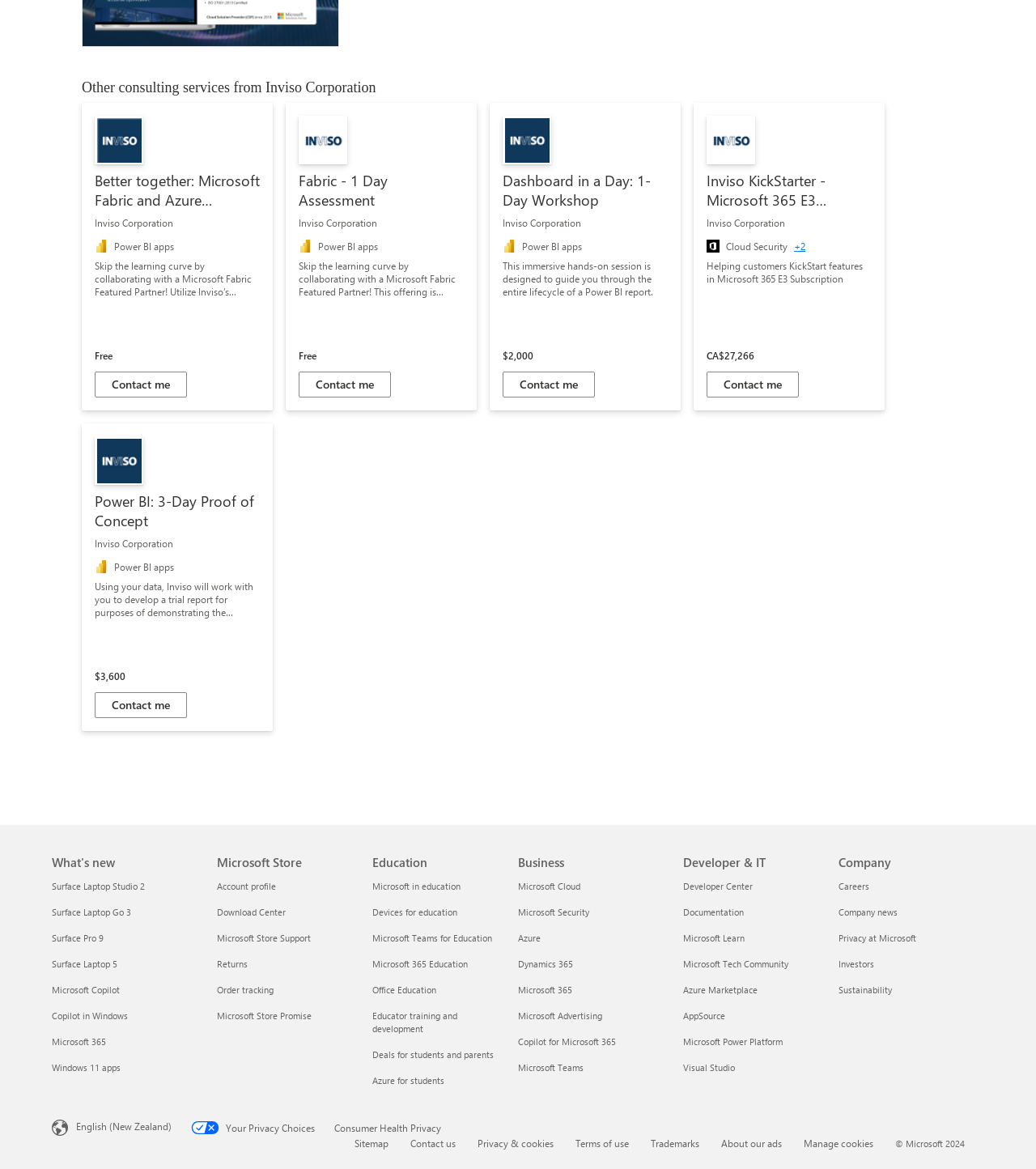Respond to the question below with a single word or phrase:
What is the purpose of the 'Dashboard in a Day: 1-Day Workshop' service?

Guide you through the entire lifecycle of a Power BI report